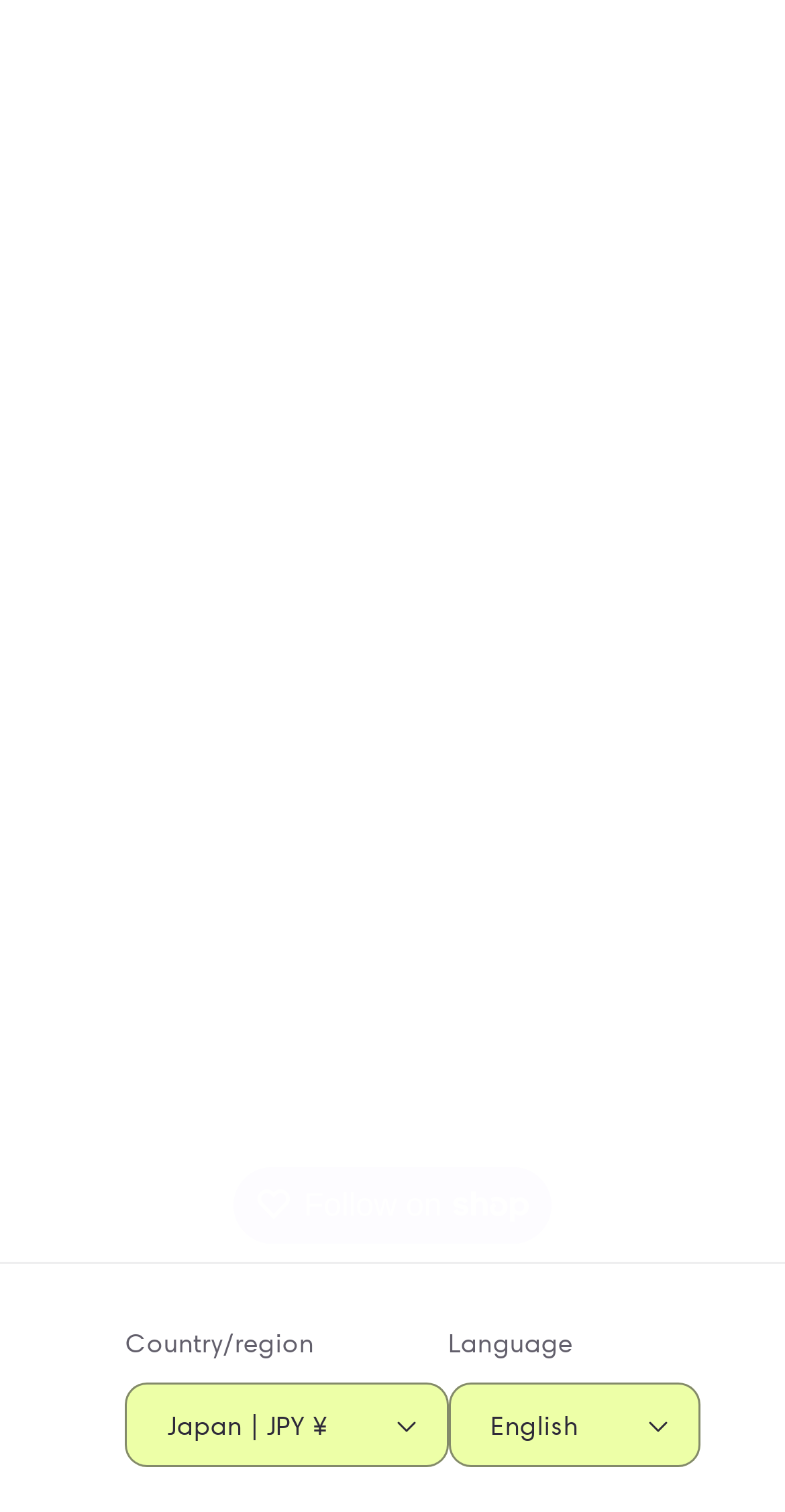Find the bounding box coordinates of the clickable area that will achieve the following instruction: "Switch to English language".

[0.571, 0.915, 0.891, 0.971]